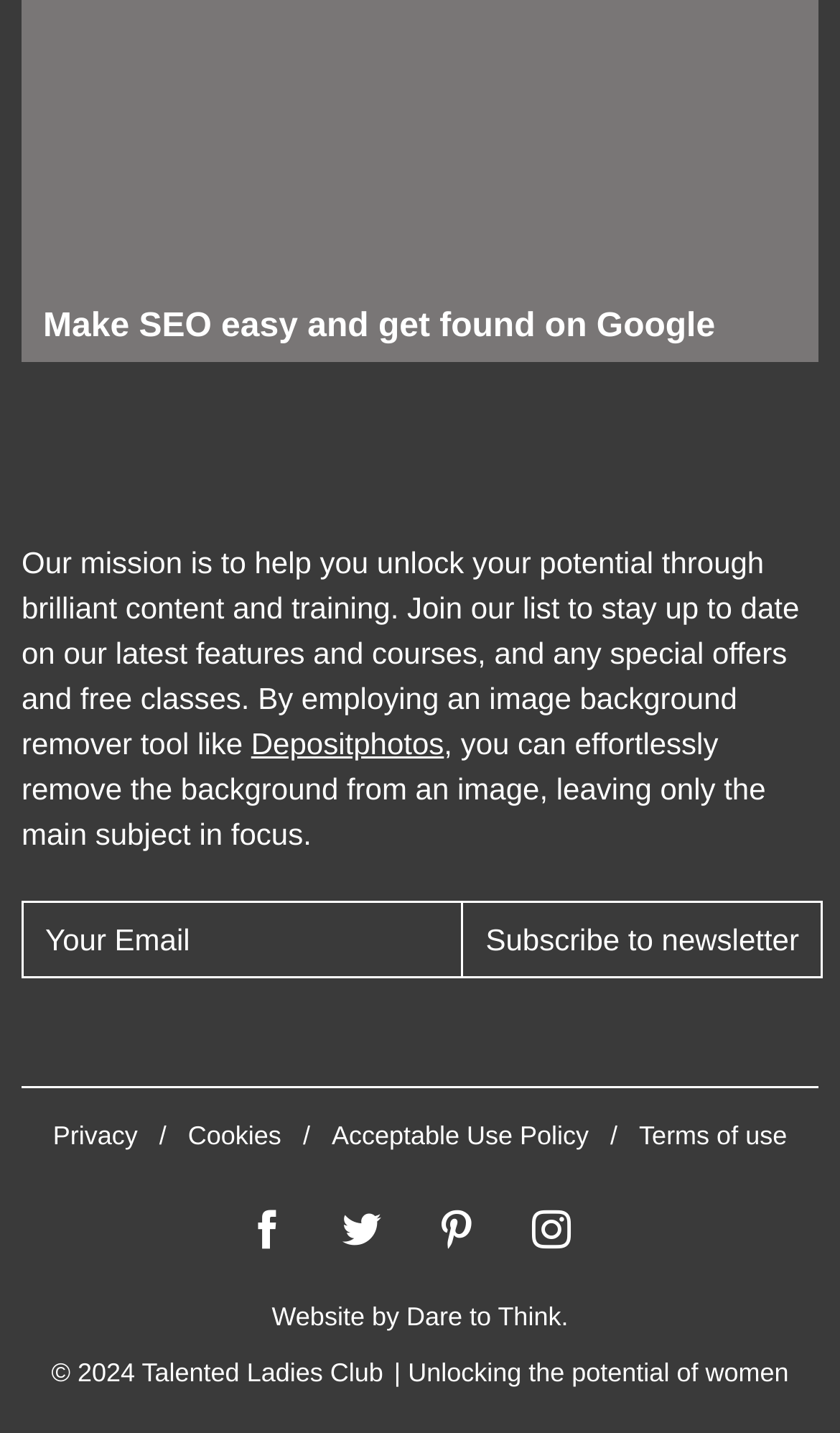Could you indicate the bounding box coordinates of the region to click in order to complete this instruction: "Learn about Depositphotos".

[0.299, 0.506, 0.528, 0.53]